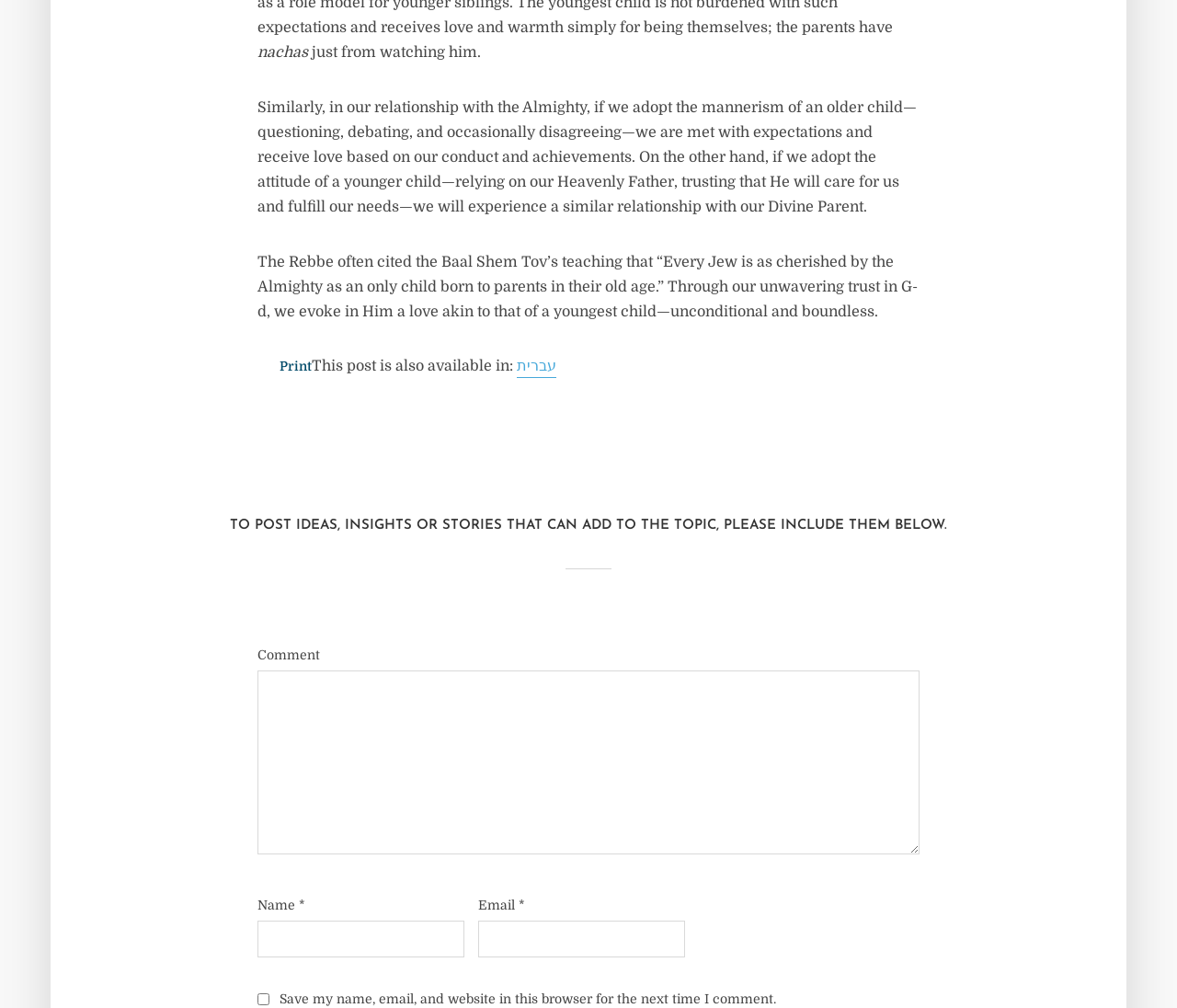Provide a brief response to the question using a single word or phrase: 
What is the purpose of the link 'Print Friendly, PDF & Email Print'?

To print or save the post